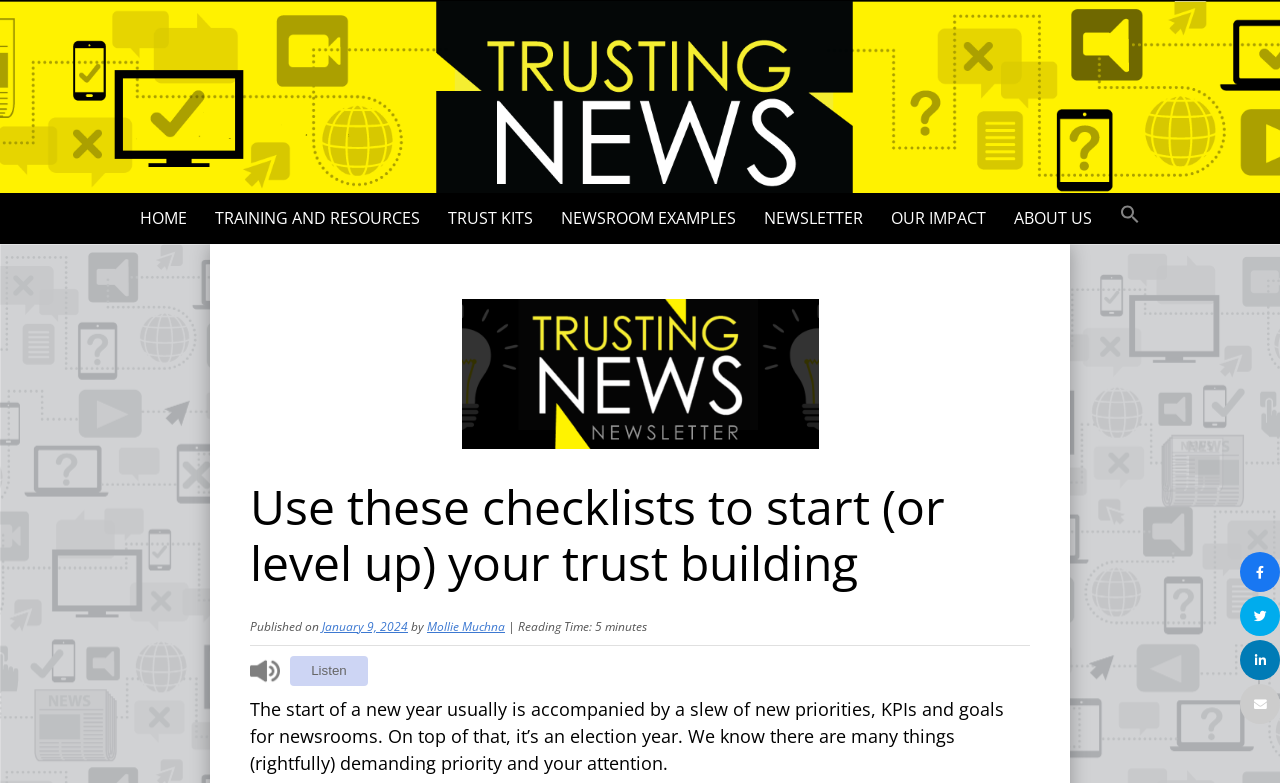Determine the bounding box coordinates of the UI element that matches the following description: "Training and Resources". The coordinates should be four float numbers between 0 and 1 in the format [left, top, right, bottom].

[0.159, 0.246, 0.338, 0.312]